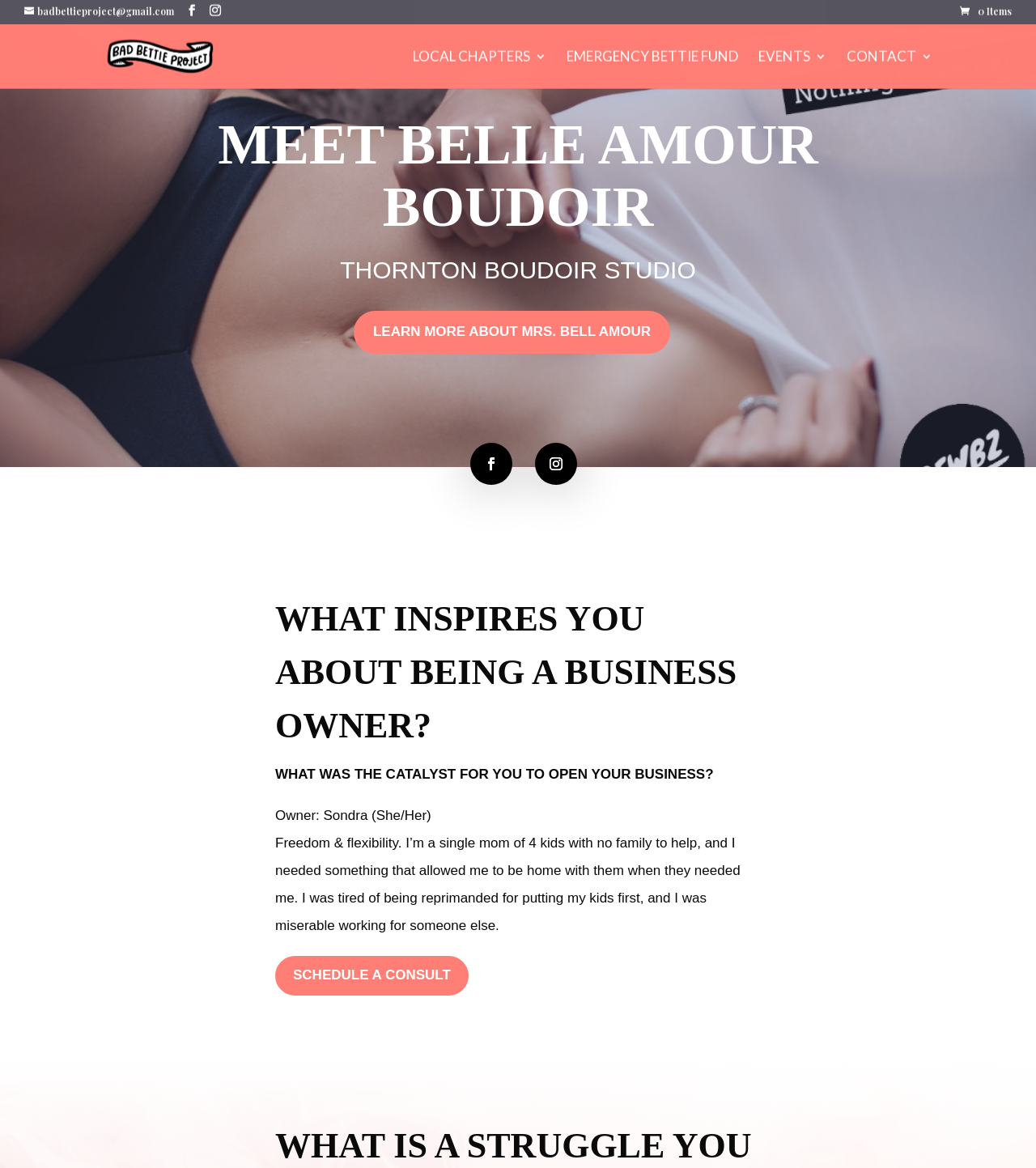Given the element description: "Schedule a consult", predict the bounding box coordinates of the UI element it refers to, using four float numbers between 0 and 1, i.e., [left, top, right, bottom].

[0.266, 0.818, 0.452, 0.852]